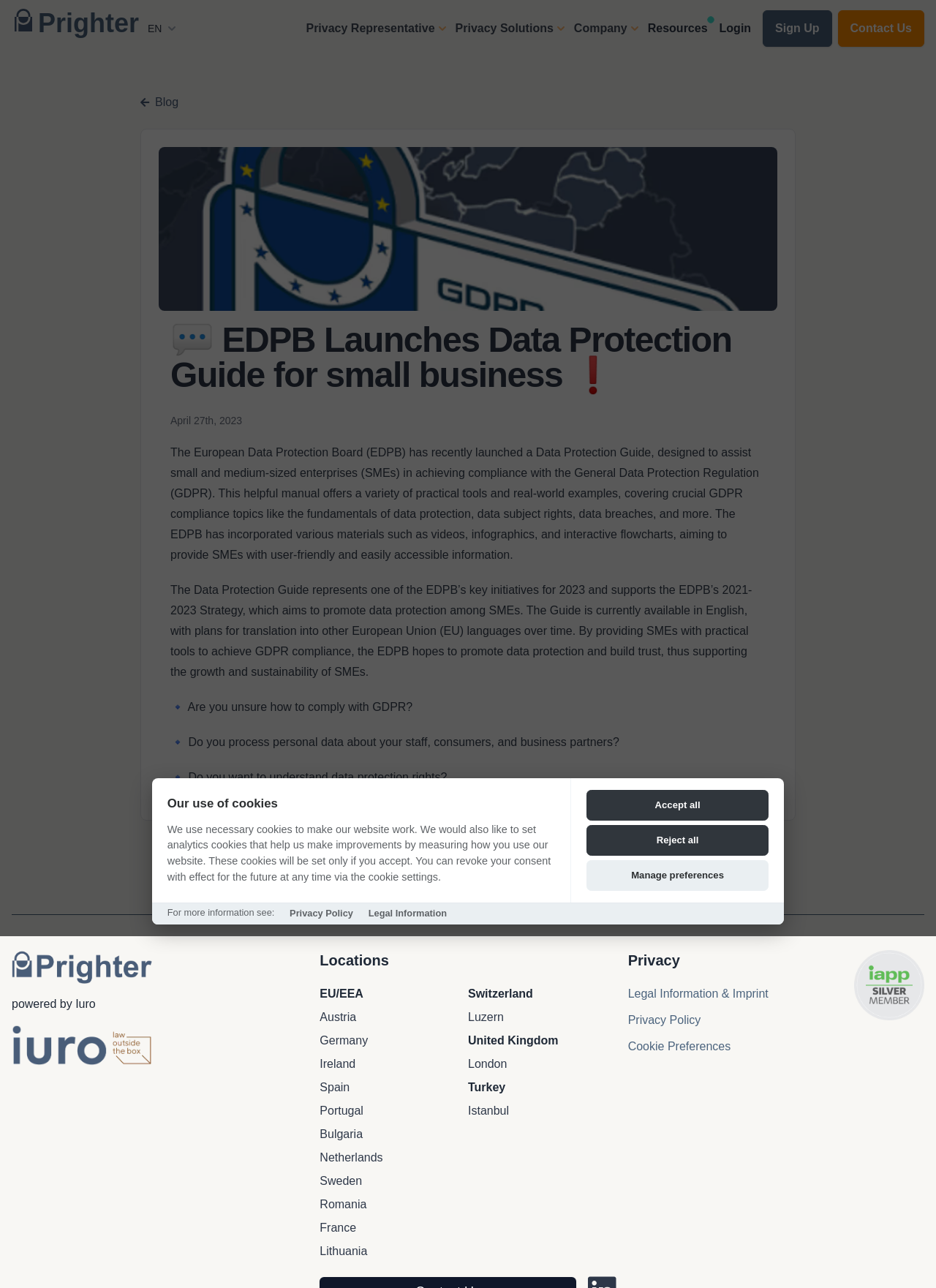Please locate the bounding box coordinates of the element that needs to be clicked to achieve the following instruction: "Click the Prighter Logo". The coordinates should be four float numbers between 0 and 1, i.e., [left, top, right, bottom].

[0.012, 0.005, 0.152, 0.032]